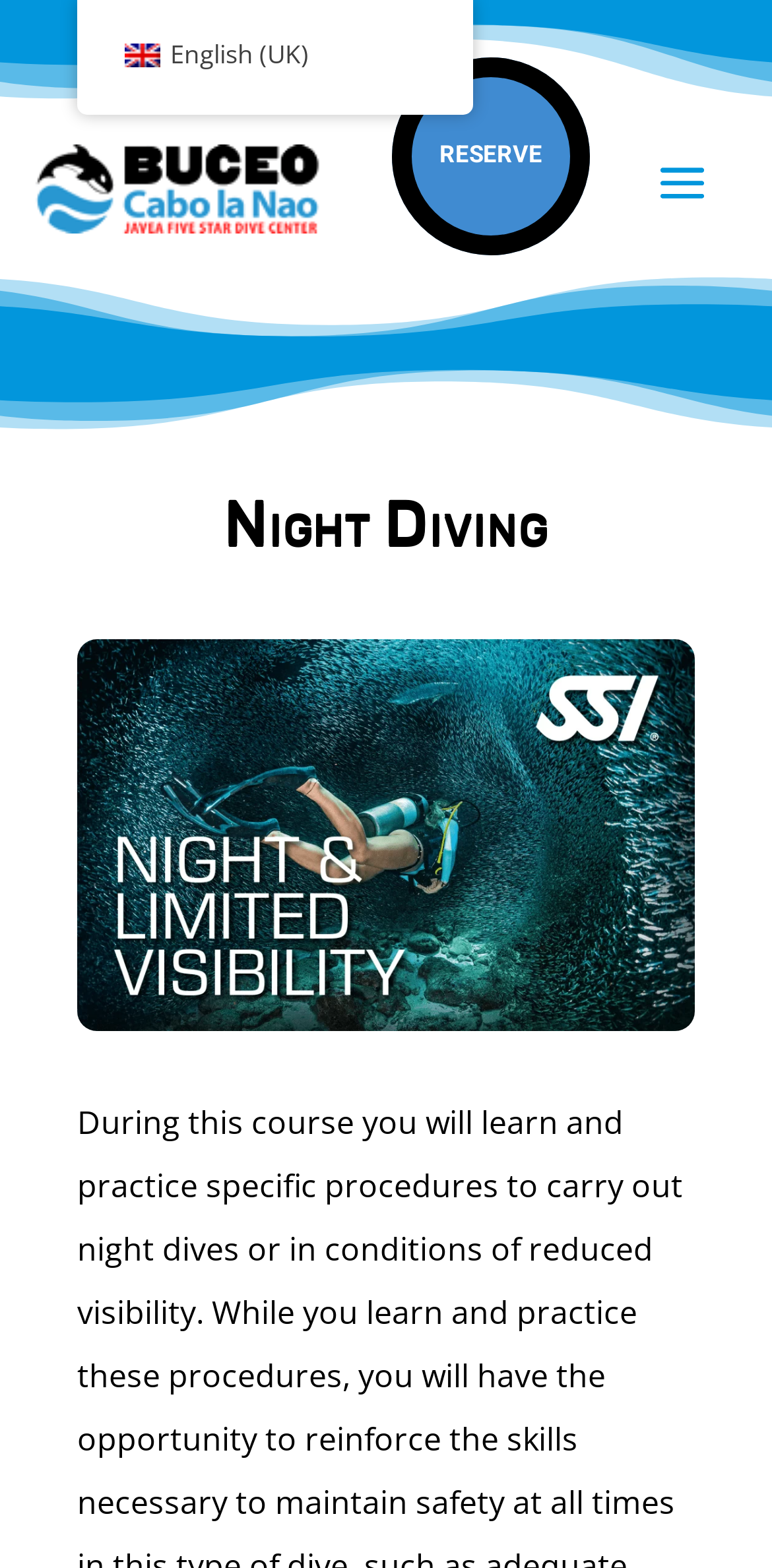Locate the bounding box of the UI element described by: "Learn more »" in the given webpage screenshot.

None